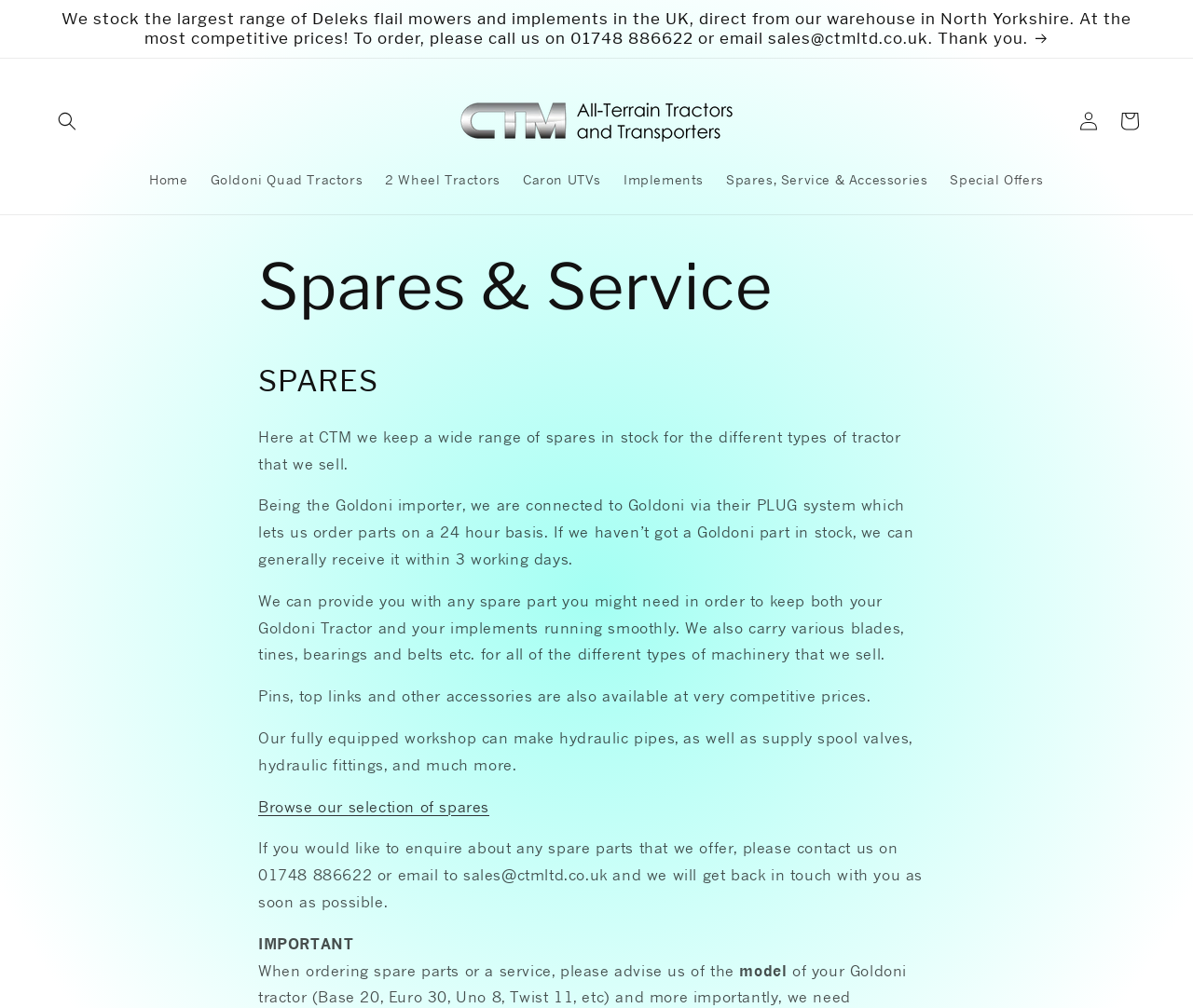What types of machinery parts are available at CTM?
Based on the visual details in the image, please answer the question thoroughly.

The webpage mentions that CTM can provide spare parts for various types of machinery, including blades, tines, bearings, and belts, among others.